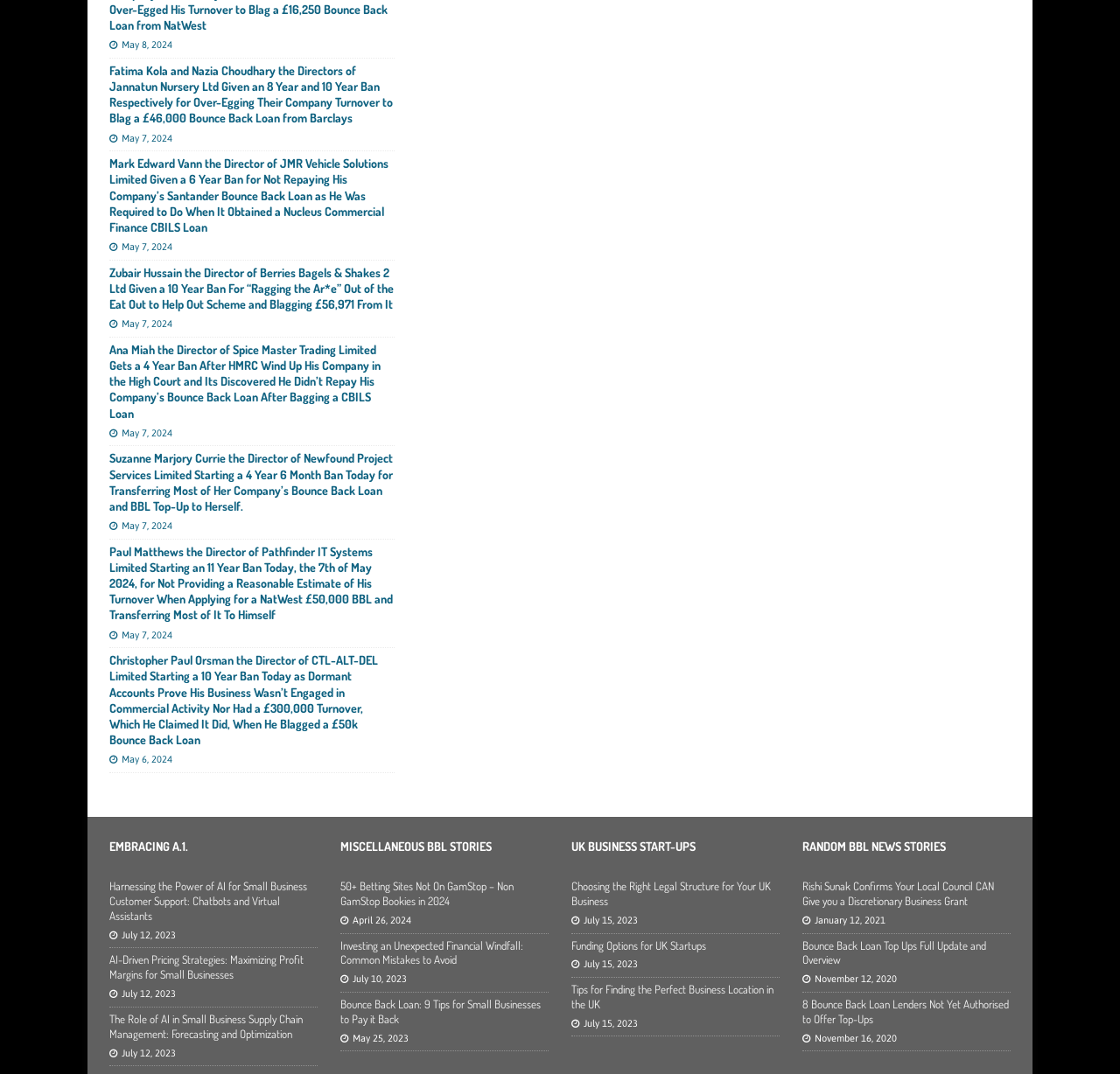Ascertain the bounding box coordinates for the UI element detailed here: "July 15, 2023". The coordinates should be provided as [left, top, right, bottom] with each value being a float between 0 and 1.

[0.521, 0.893, 0.569, 0.903]